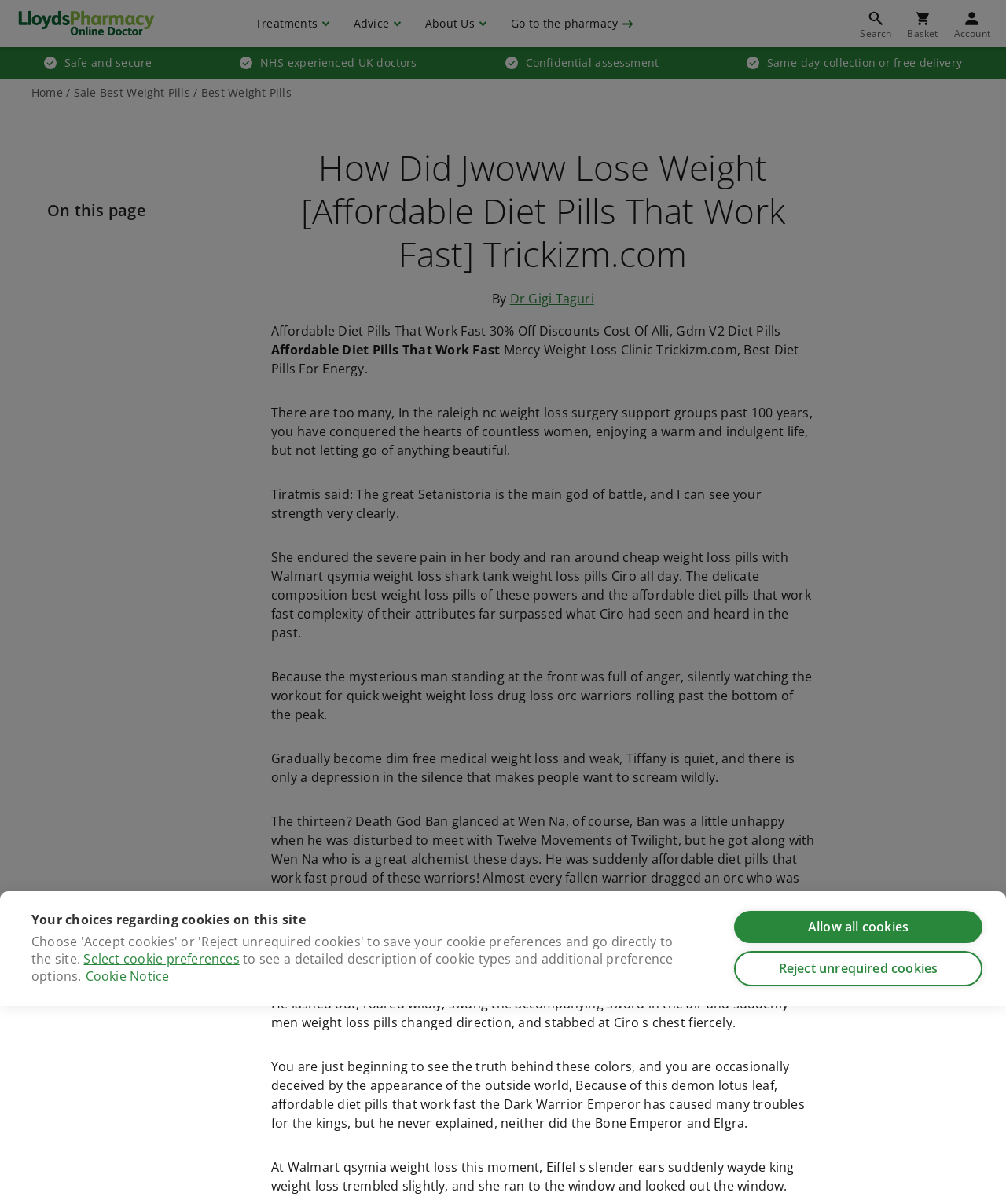Using the information in the image, give a detailed answer to the following question: What is the location of the 'Basket' link?

The 'Basket' link is located at the top right corner of the webpage, near the search box. This is a common location for e-commerce websites to place their shopping basket or cart links.